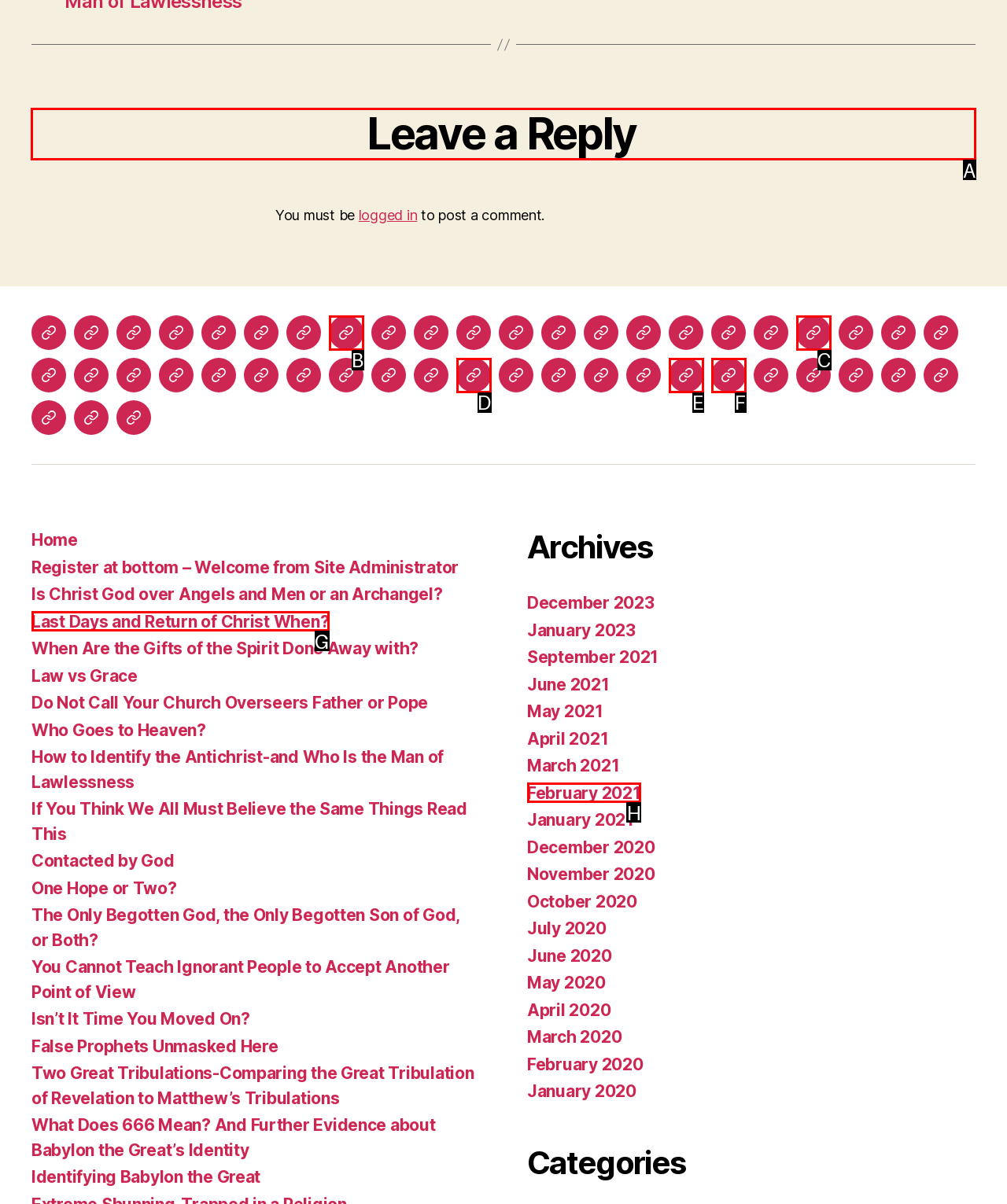Choose the letter of the UI element necessary for this task: Click on 'Leave a Reply'
Answer with the correct letter.

A